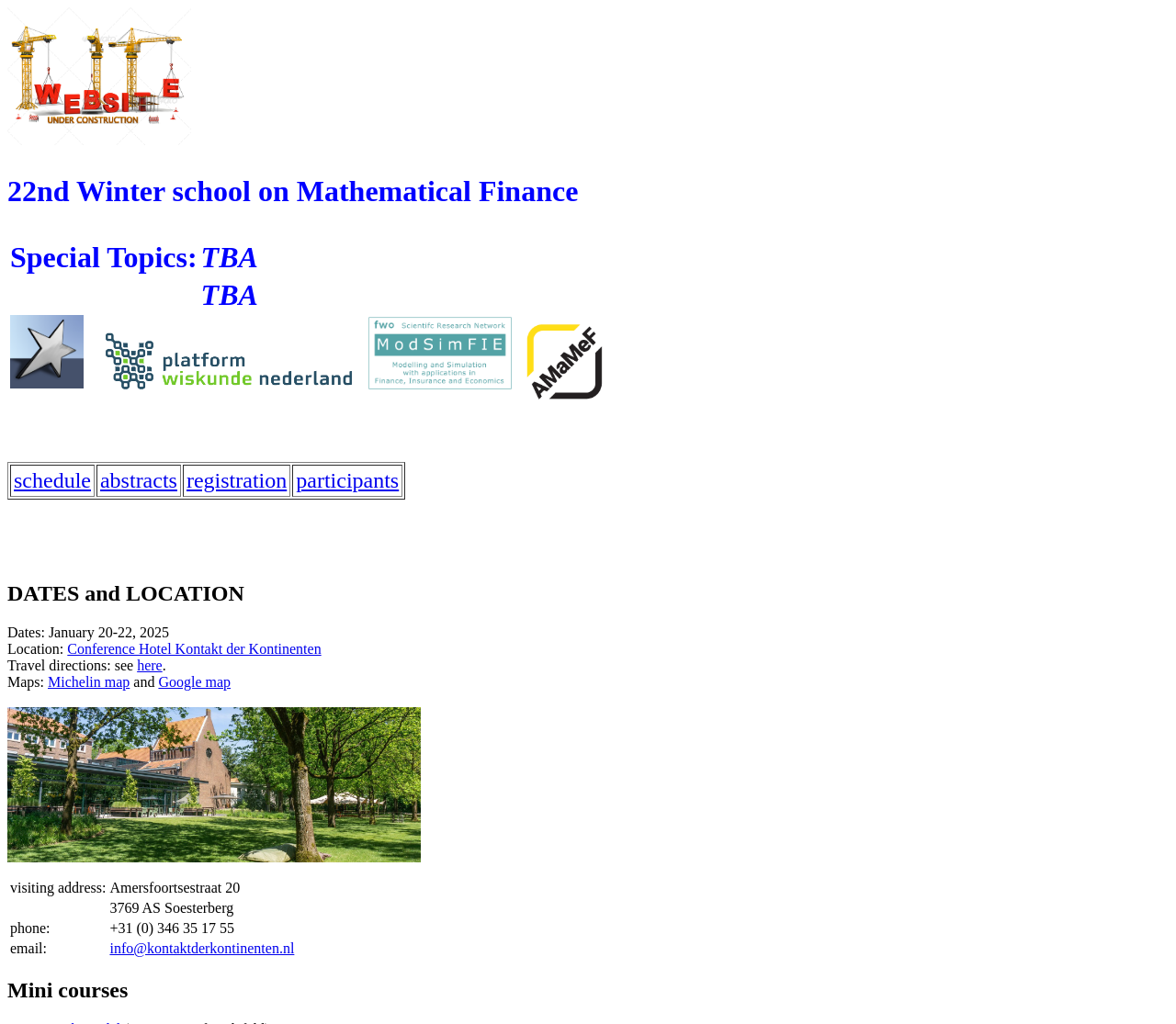Give a one-word or short phrase answer to the question: 
What is the title of the winter school?

22nd Winter school on Mathematical Finance